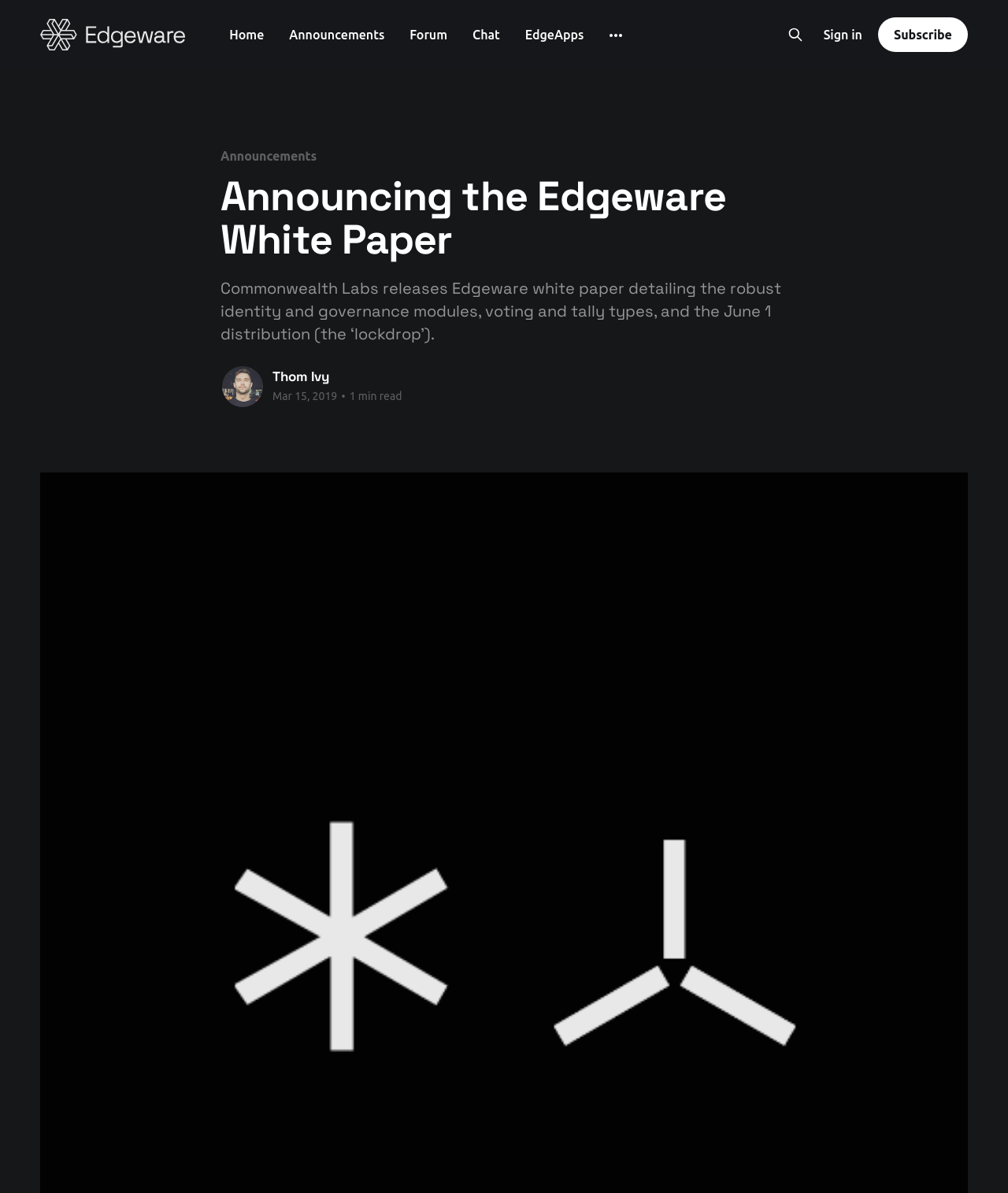Provide a thorough and detailed response to the question by examining the image: 
What is the date of the latest article?

I found the date of the latest article next to the author's name, which is 'Mar 15, 2019'.